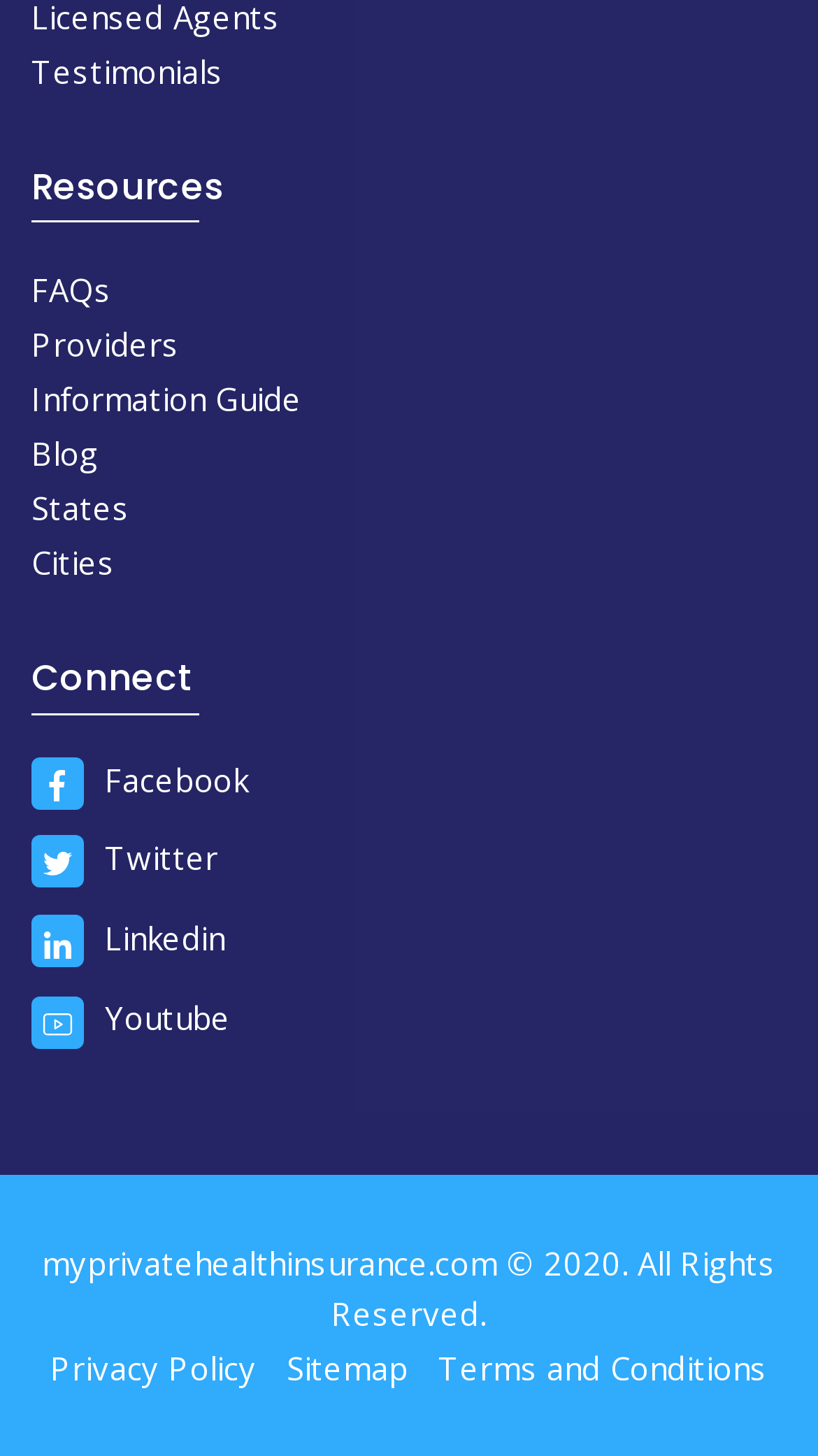How many links are there in the 'Resources' section?
Observe the image and answer the question with a one-word or short phrase response.

7